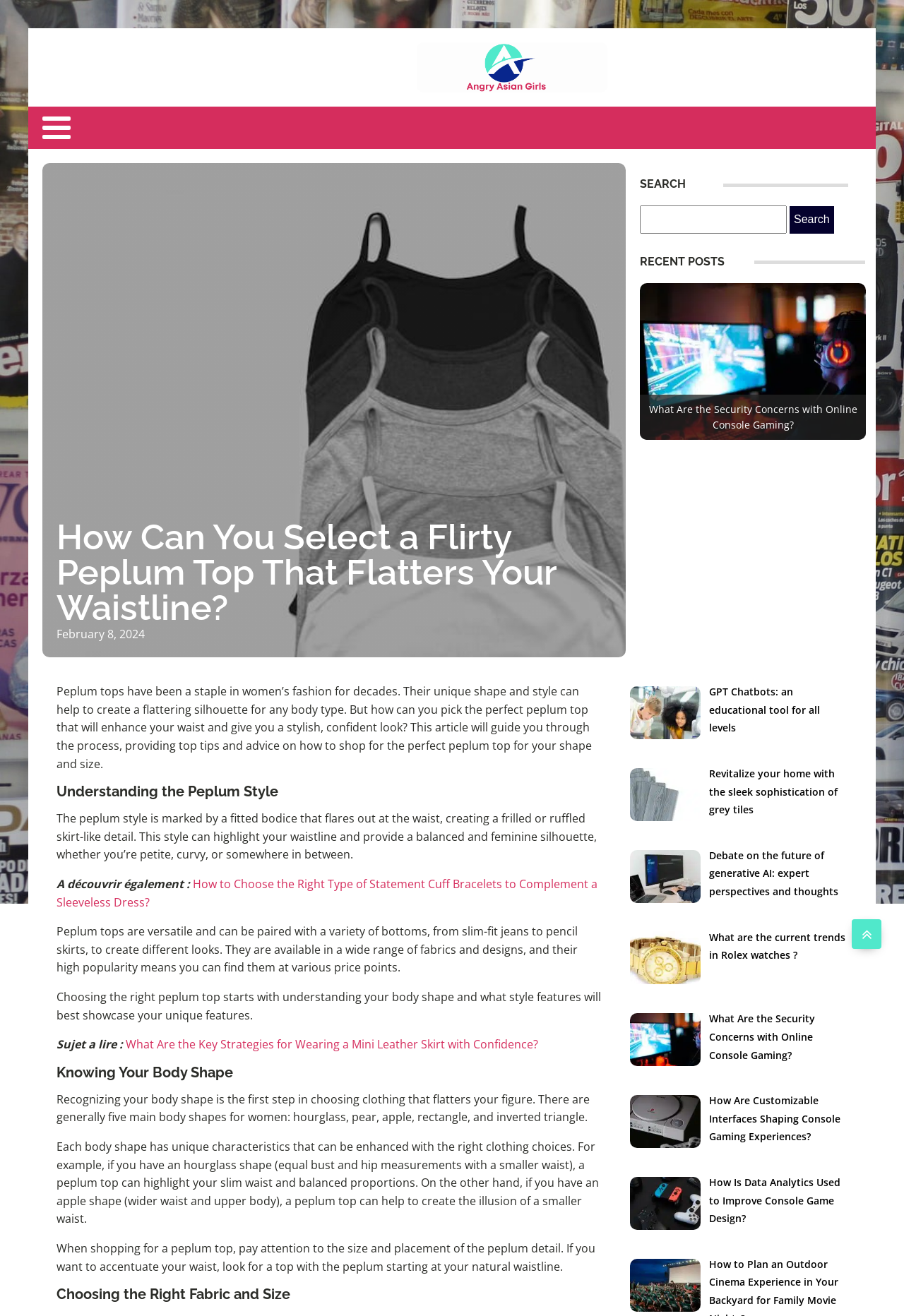Please specify the bounding box coordinates of the element that should be clicked to execute the given instruction: 'Read the article 'How to Choose the Right Type of Statement Cuff Bracelets to Complement a Sleeveless Dress?''. Ensure the coordinates are four float numbers between 0 and 1, expressed as [left, top, right, bottom].

[0.062, 0.666, 0.661, 0.691]